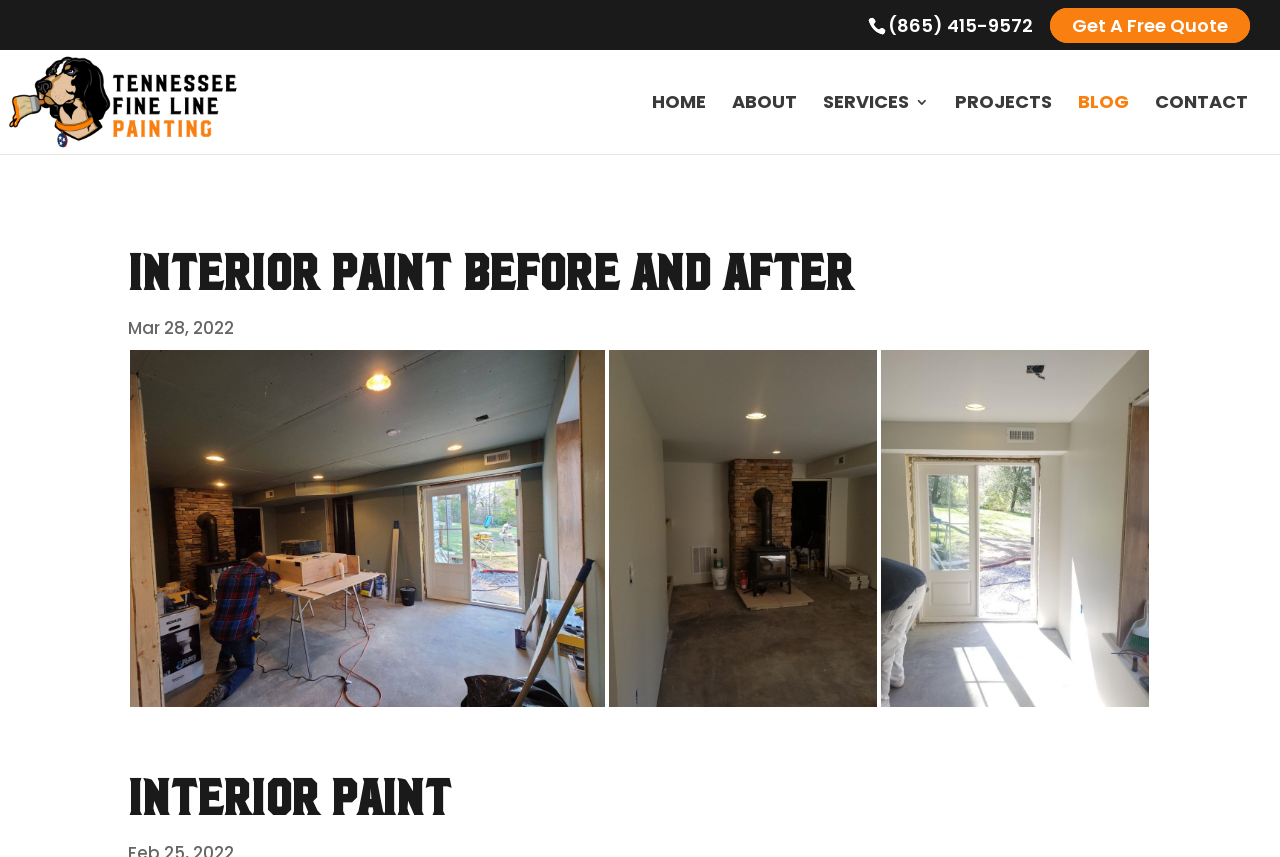Can you show the bounding box coordinates of the region to click on to complete the task described in the instruction: "View the projects page"?

[0.746, 0.111, 0.822, 0.18]